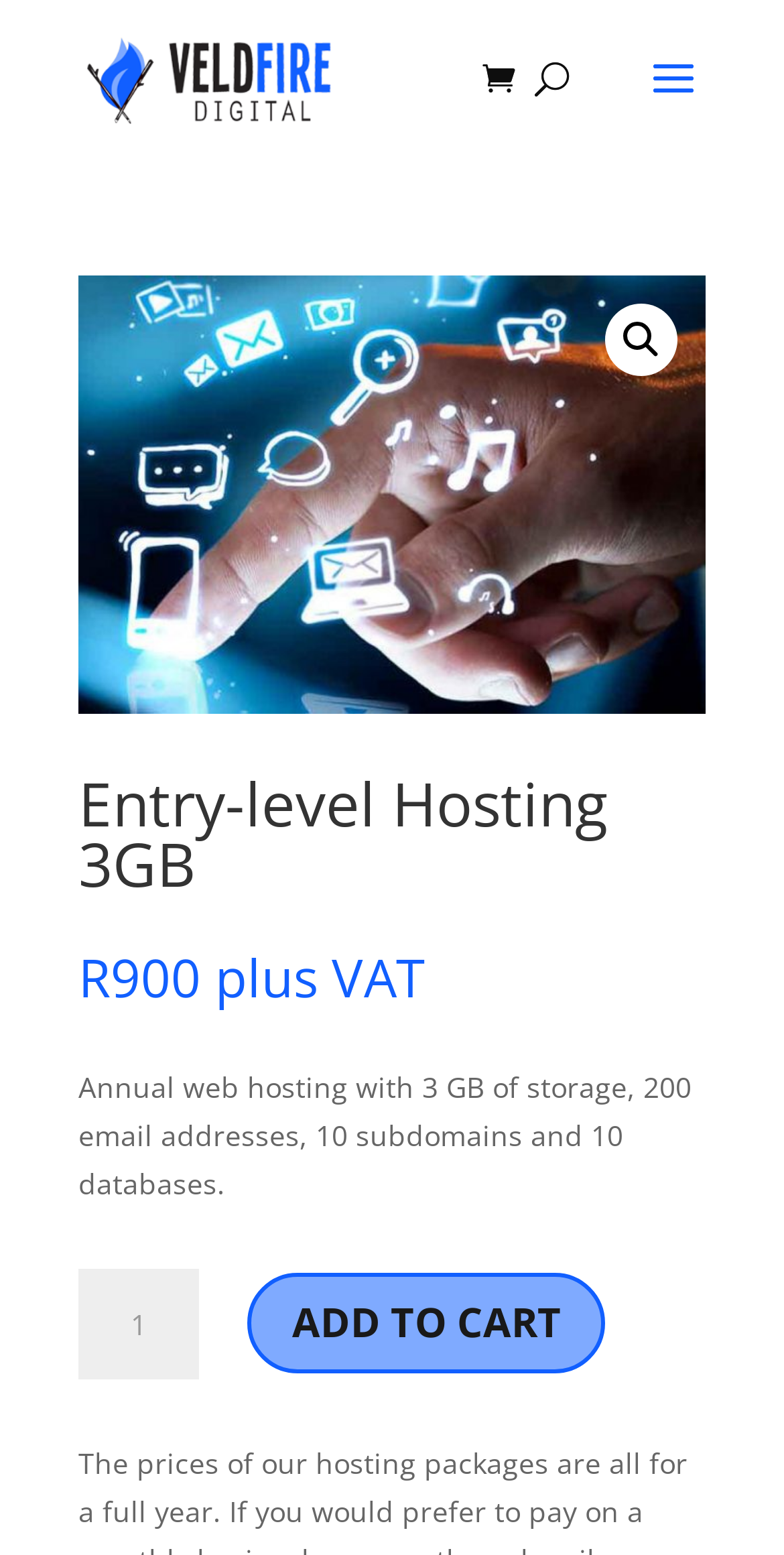Respond to the question below with a single word or phrase: What is the minimum quantity of the hosting plan that can be purchased?

1